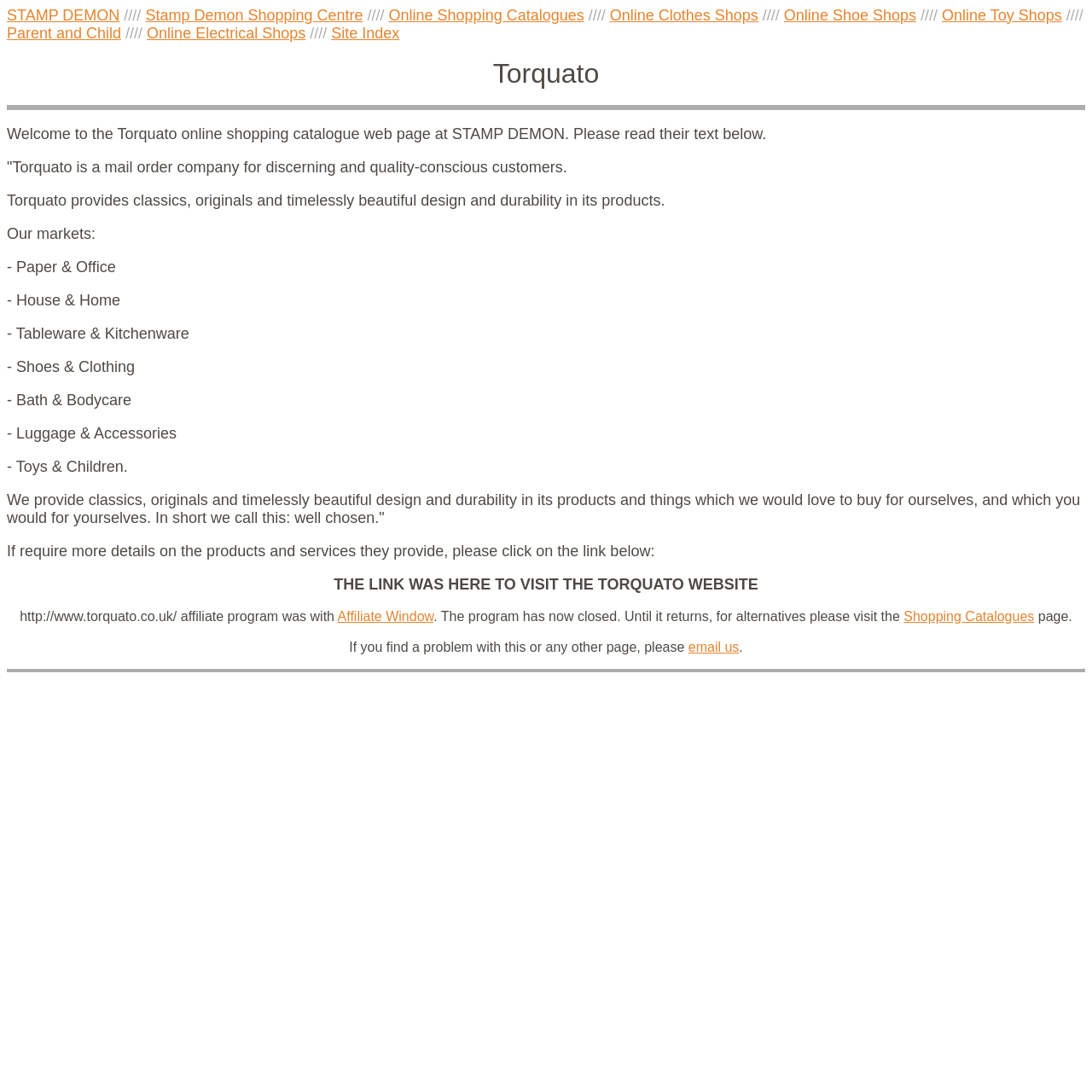Answer briefly with one word or phrase:
What is the name of the online shopping catalogue?

Torquato